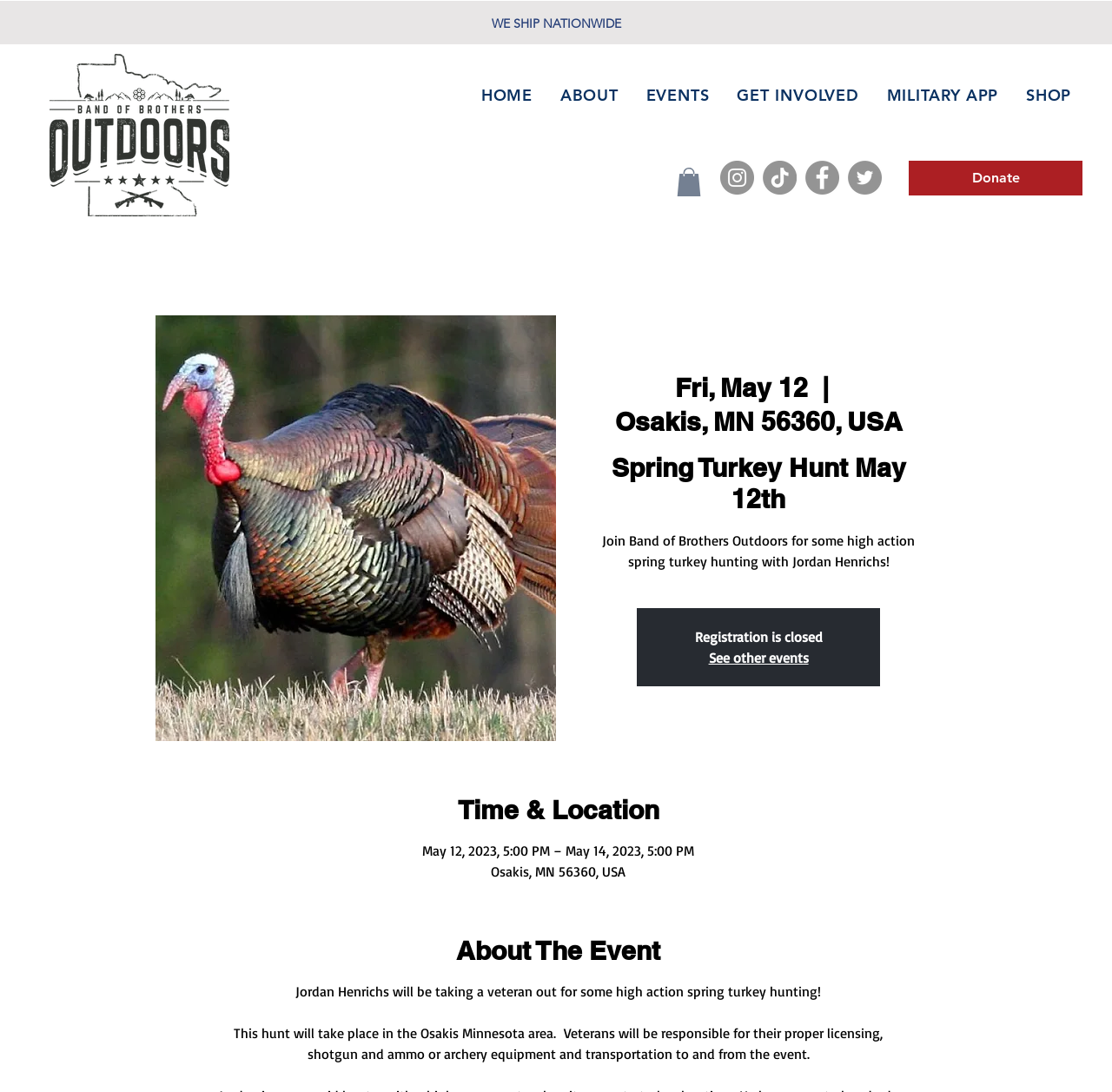Please answer the following question using a single word or phrase: 
What is the location of the Spring Turkey Hunt event?

Osakis, MN 56360, USA